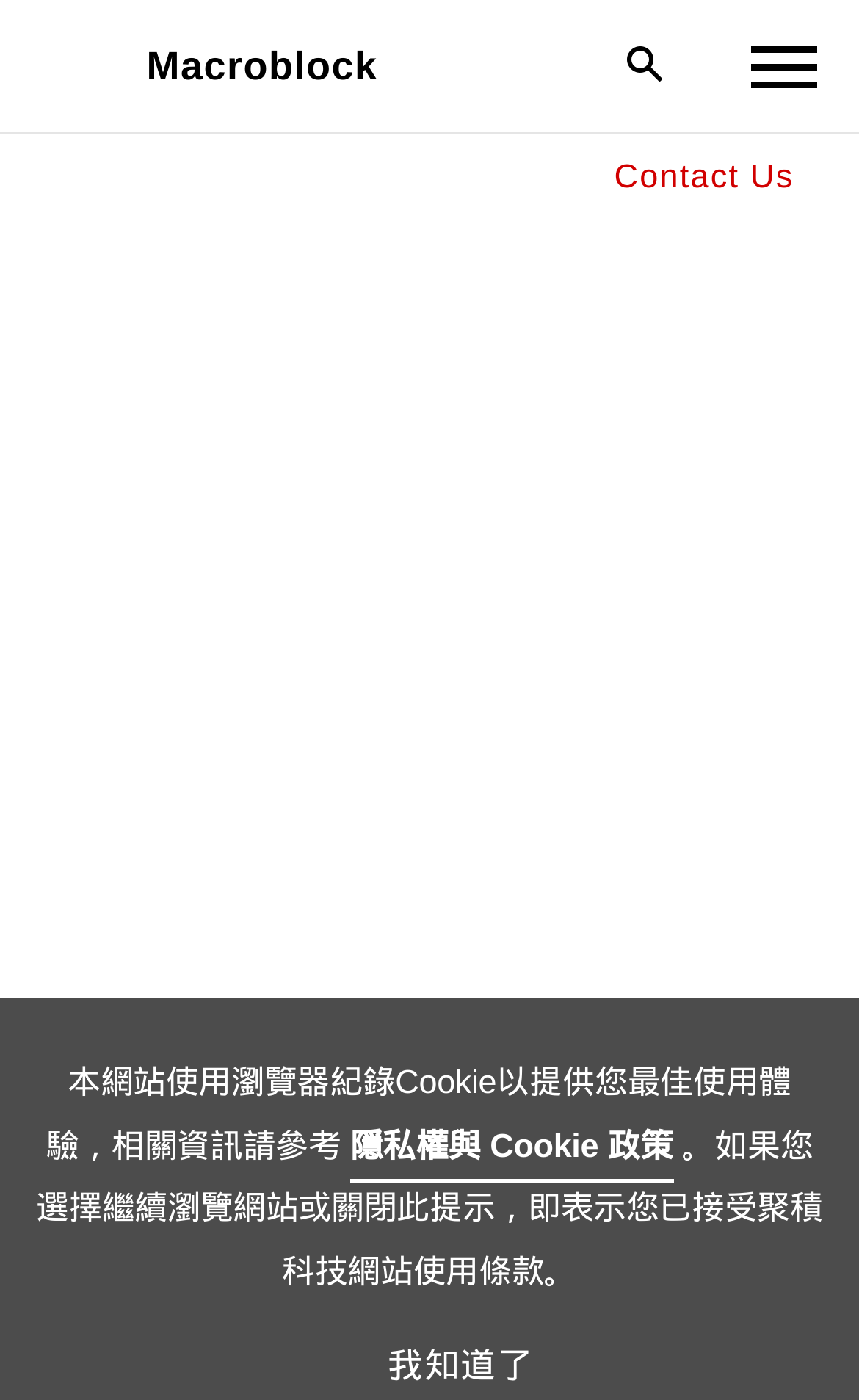Offer an extensive depiction of the webpage and its key elements.

The webpage is about the MBI6353Q, a high power constant current full-array local dimming (FALD) backligh driver IC. At the top left, there is a link to "Macroblock" with a corresponding heading element. On the top right, there is a link to "Contact Us". 

Below the top section, there is a large article that occupies the entire width of the page, containing an image that spans the full width. Within the article, there are four social media links, represented by icons, positioned horizontally near the bottom of the image. 

On the bottom left, there is a heading element displaying the product name "MBI6353Q". Below it, there are three blocks of static text, including a message about the website's use of cookies, a link to the privacy and cookie policy, and a statement about the website's terms of use. At the bottom right, there is a button labeled "我知道了" (which means "I understand" in Chinese).